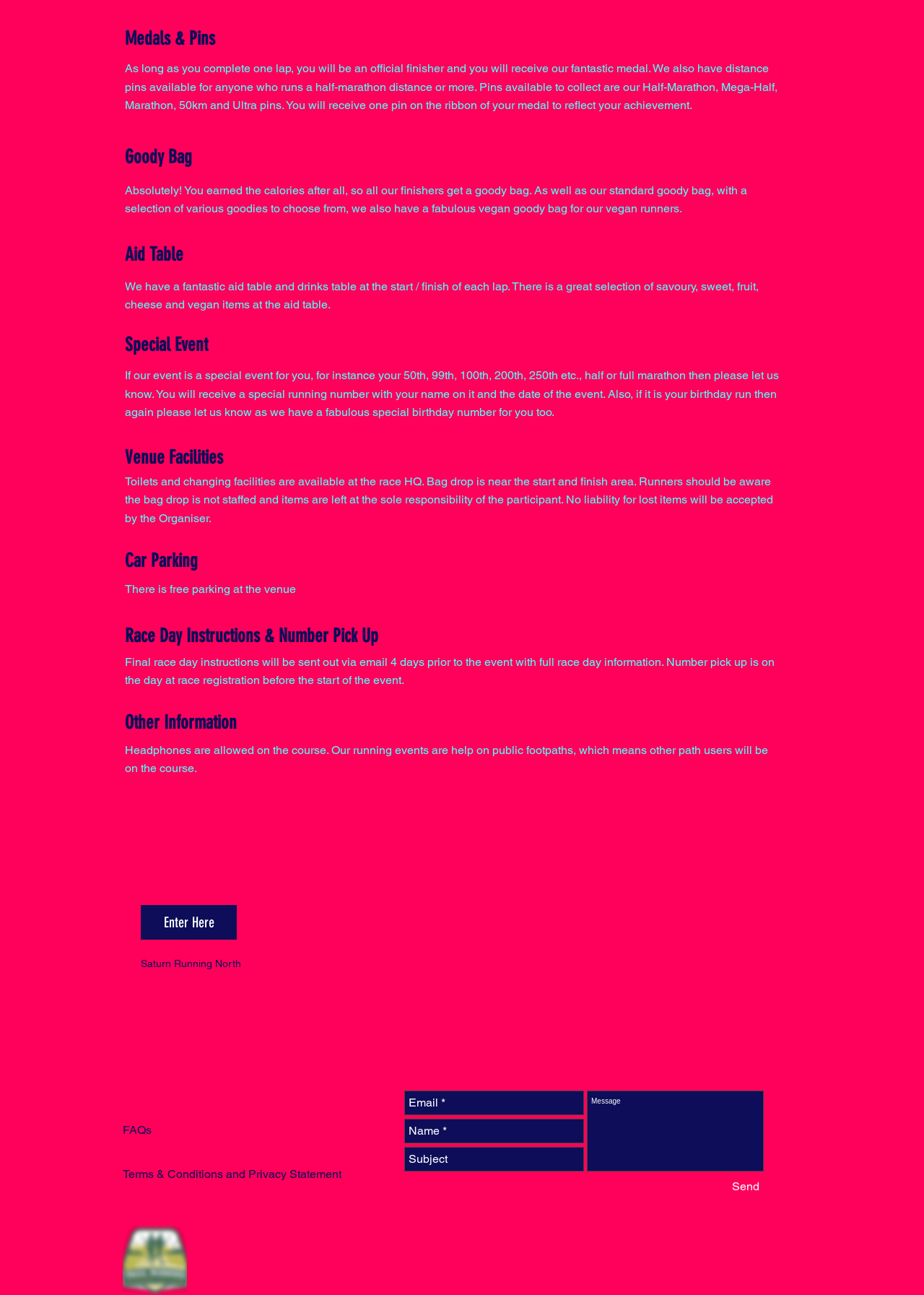Please determine the bounding box coordinates of the section I need to click to accomplish this instruction: "Type in Email".

[0.438, 0.842, 0.632, 0.861]